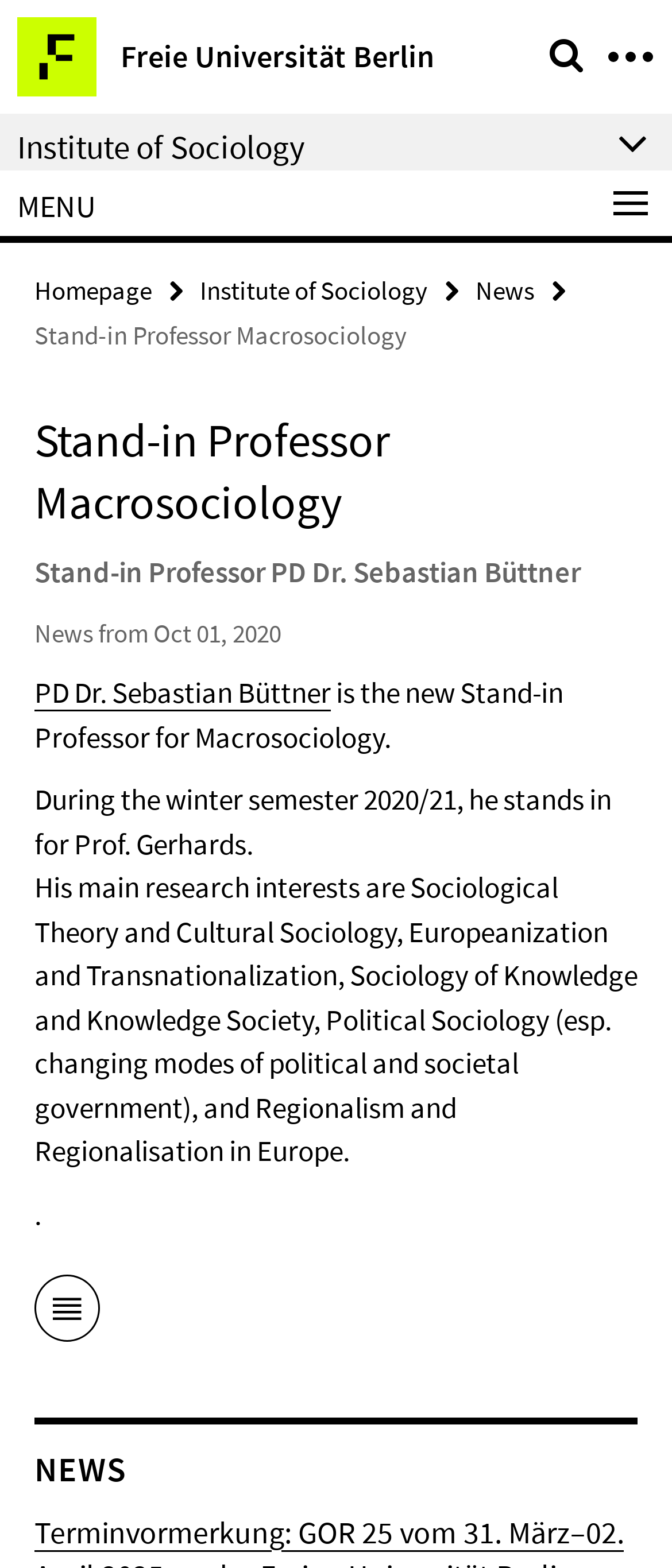Please identify the bounding box coordinates of the region to click in order to complete the task: "view latest news". The coordinates must be four float numbers between 0 and 1, specified as [left, top, right, bottom].

[0.051, 0.921, 0.949, 0.952]